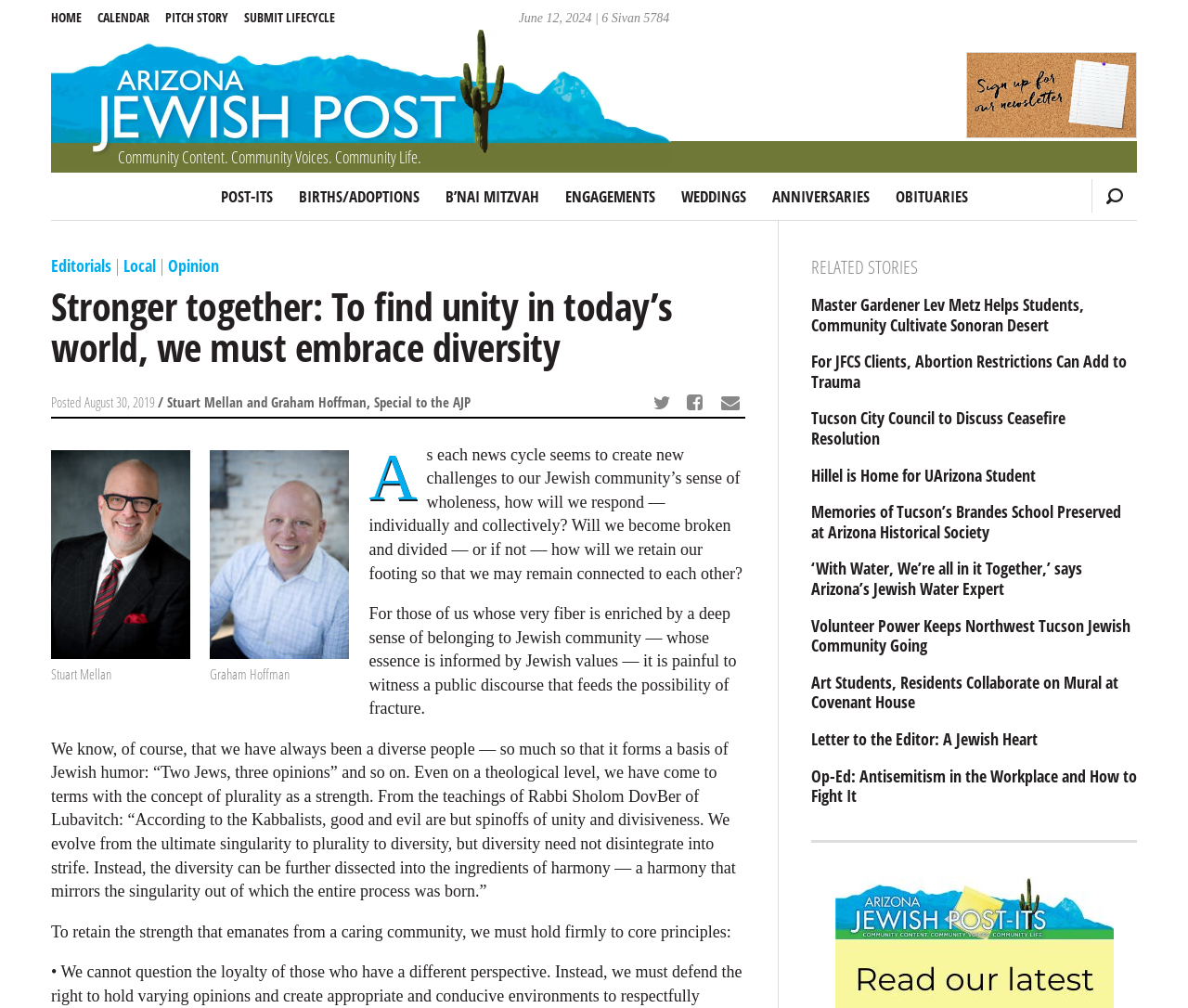Locate the bounding box coordinates of the clickable region to complete the following instruction: "View Four Wheelers & ATVs."

None